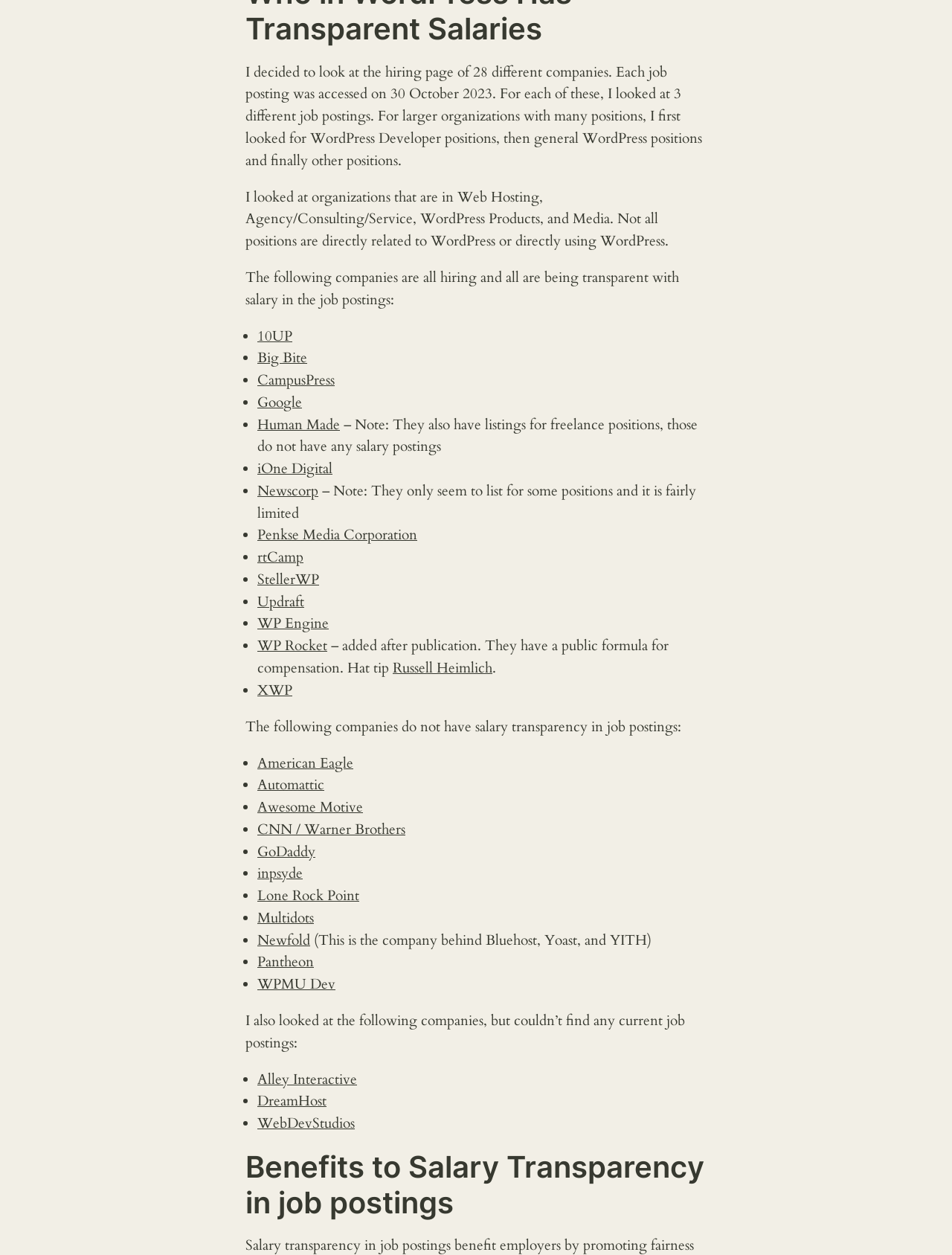Refer to the image and offer a detailed explanation in response to the question: What is the first company listed without salary transparency in job postings?

I looked at the list of companies under the heading 'The following companies do not have salary transparency in job postings:' and found that American Eagle is the first one listed.